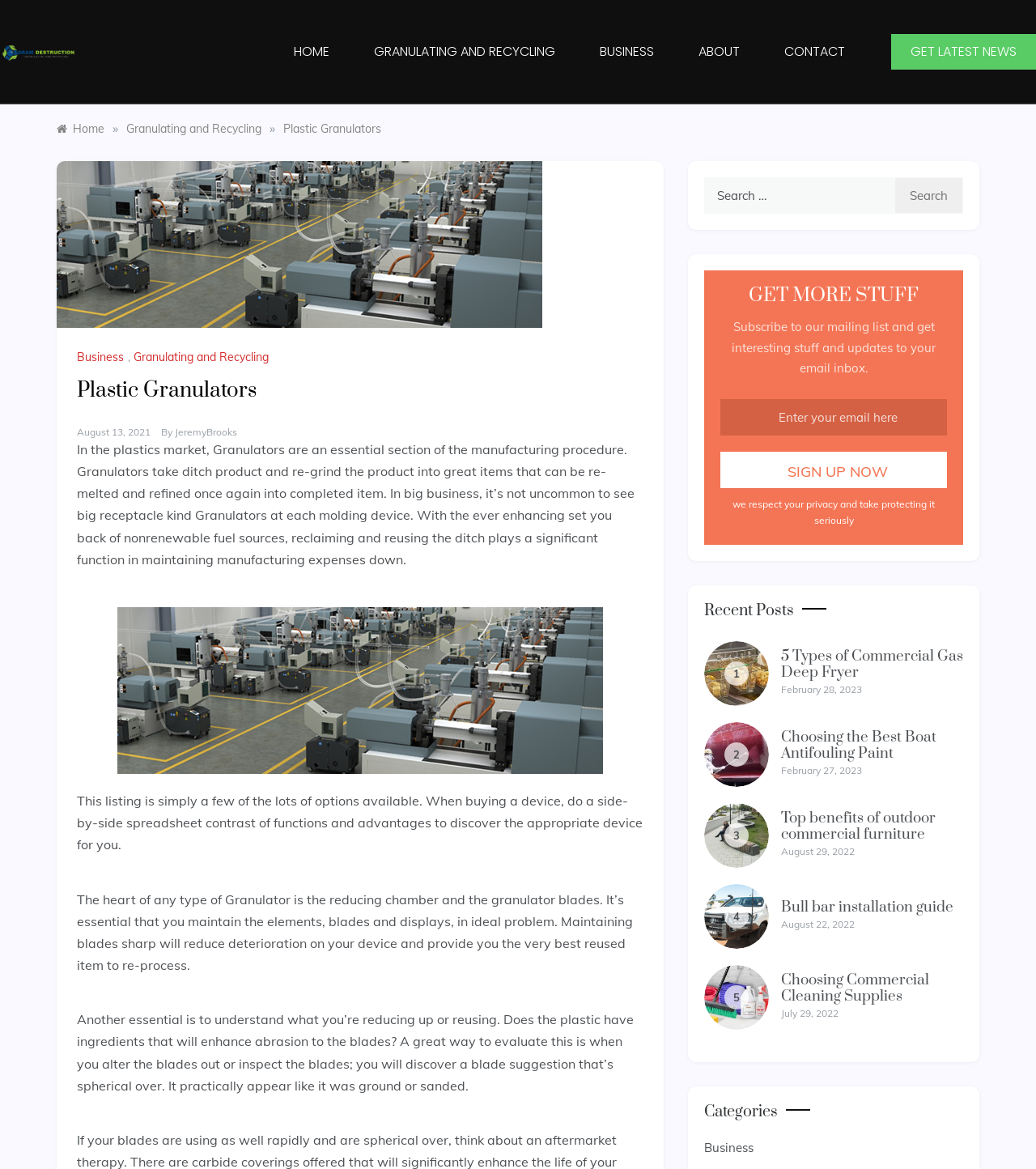Determine the bounding box coordinates (top-left x, top-left y, bottom-right x, bottom-right y) of the UI element described in the following text: Granulating and Recycling

[0.346, 0.029, 0.552, 0.06]